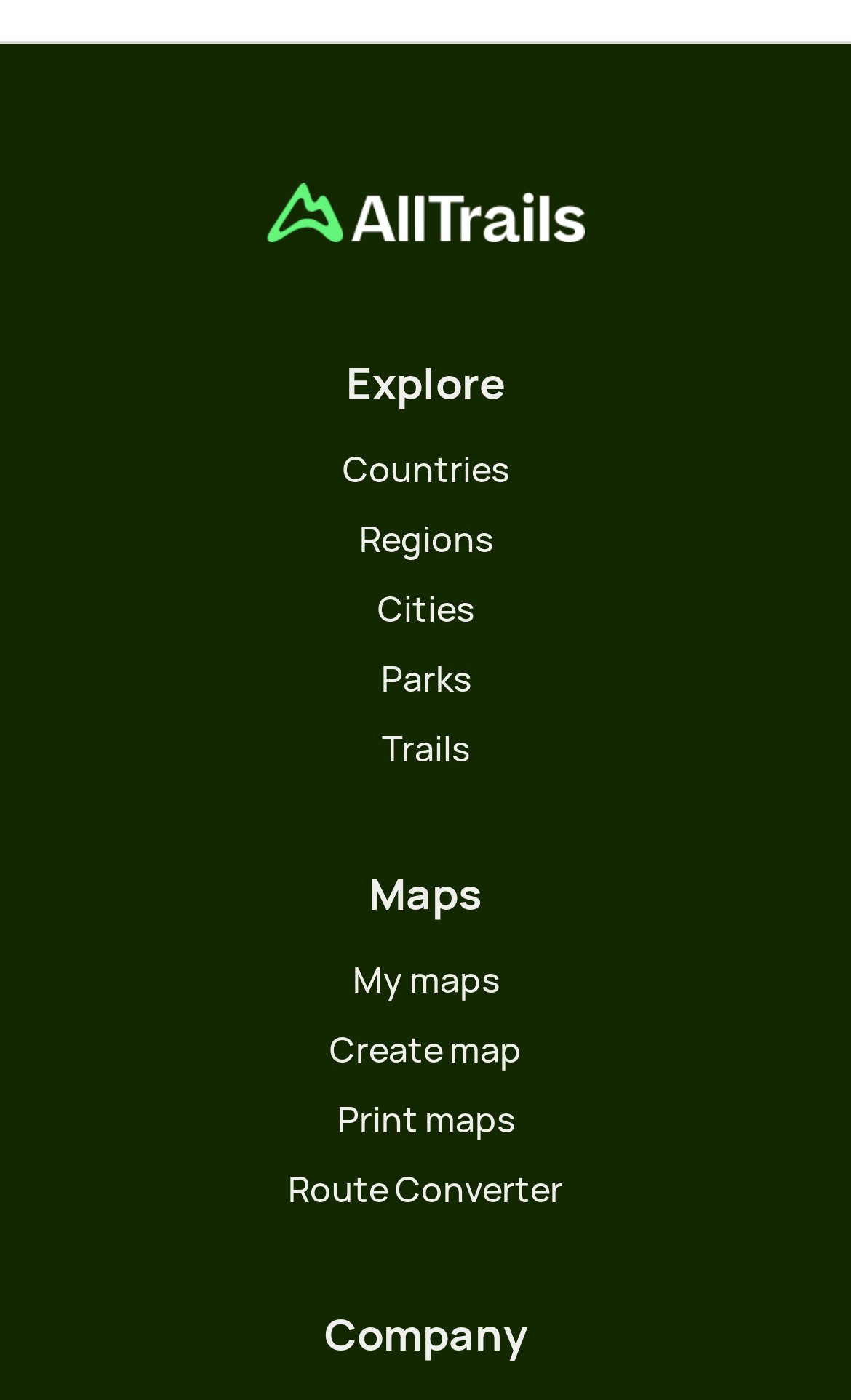Using the webpage screenshot, find the UI element described by Trails. Provide the bounding box coordinates in the format (top-left x, top-left y, bottom-right x, bottom-right y), ensuring all values are floating point numbers between 0 and 1.

[0.041, 0.516, 0.959, 0.554]